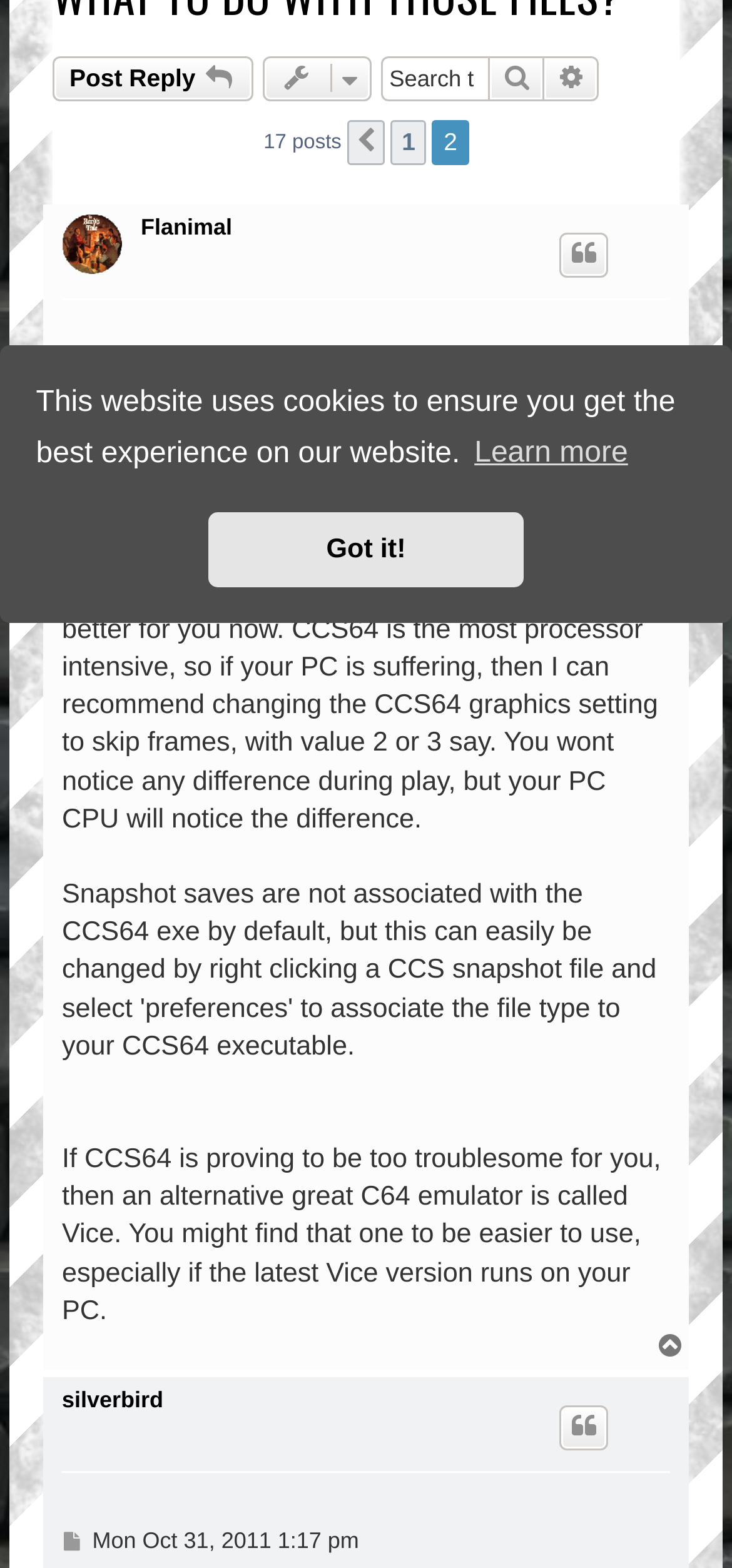Calculate the bounding box coordinates of the UI element given the description: "Post Reply".

[0.072, 0.035, 0.346, 0.064]